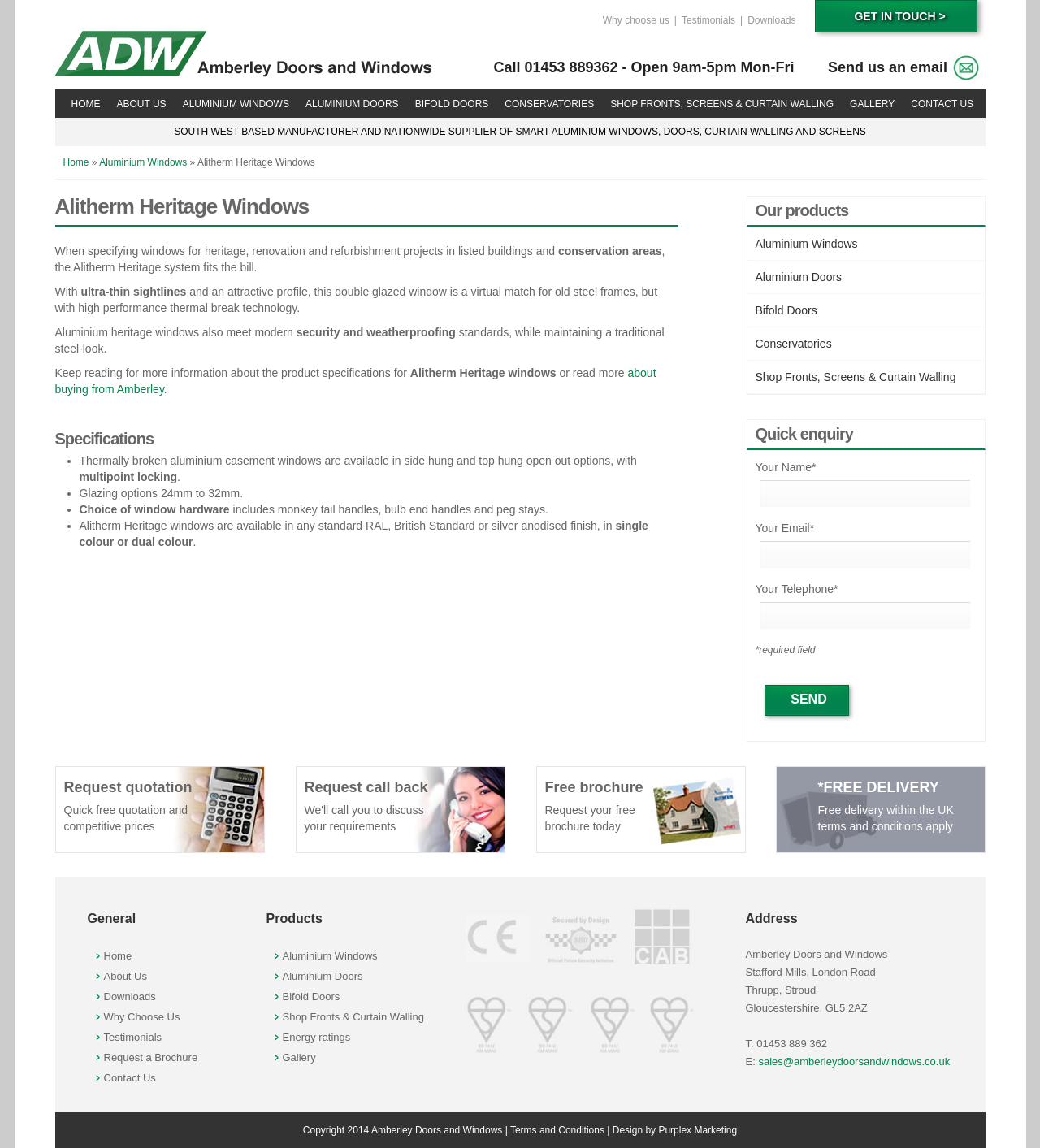Locate the bounding box coordinates for the element described below: "http://www.tomandrodna.com/stuff/Walmart_Special.mp3". The coordinates must be four float values between 0 and 1, formatted as [left, top, right, bottom].

None